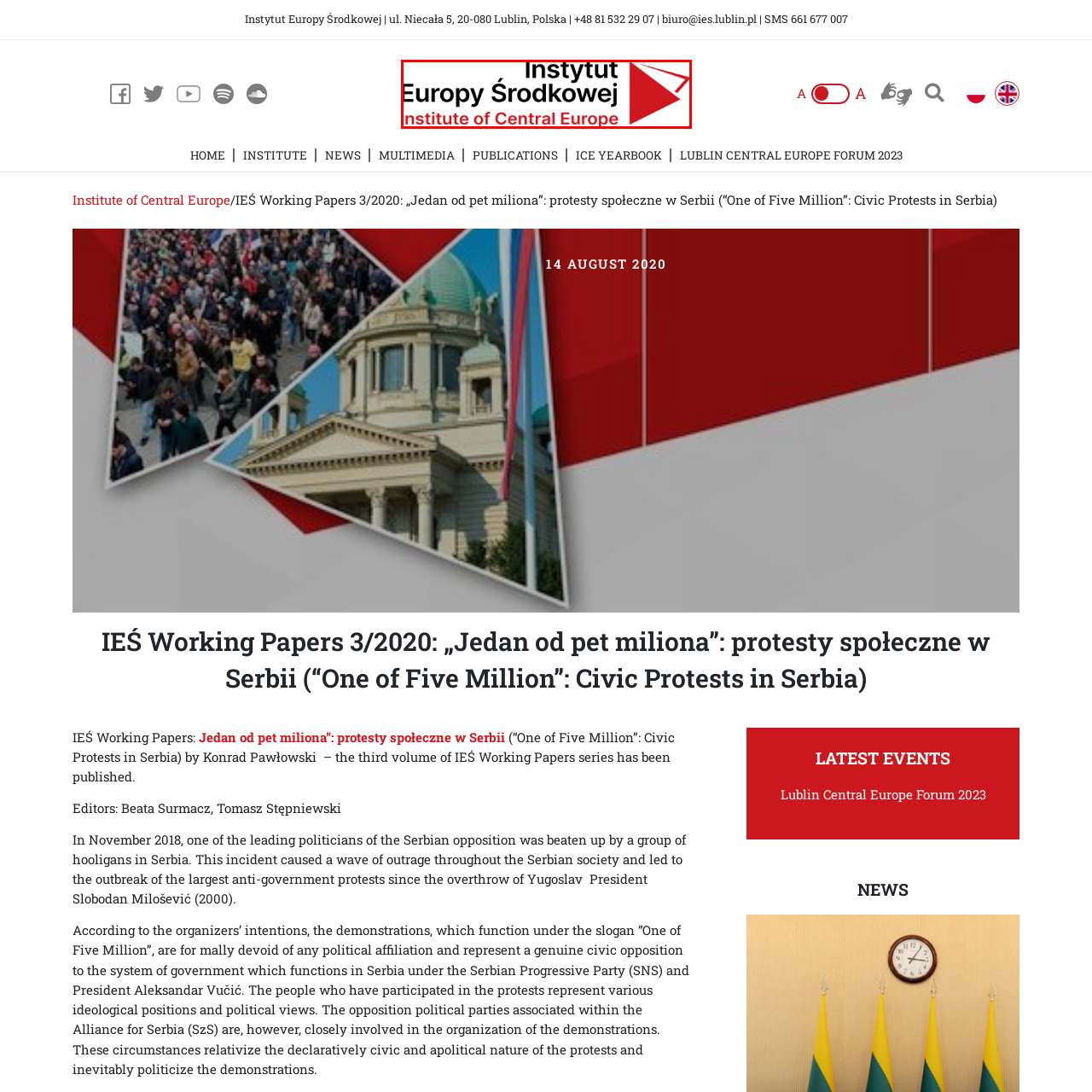What is the purpose of the institute's logo?
Review the image encased within the red bounding box and supply a detailed answer according to the visual information available.

The logo of the Institute of Central Europe symbolizes the institute's commitment to promoting research and discussions related to Central European affairs. The professional aesthetic of the logo underlines the importance of the institute's role in the region's scholarship and public discourse.